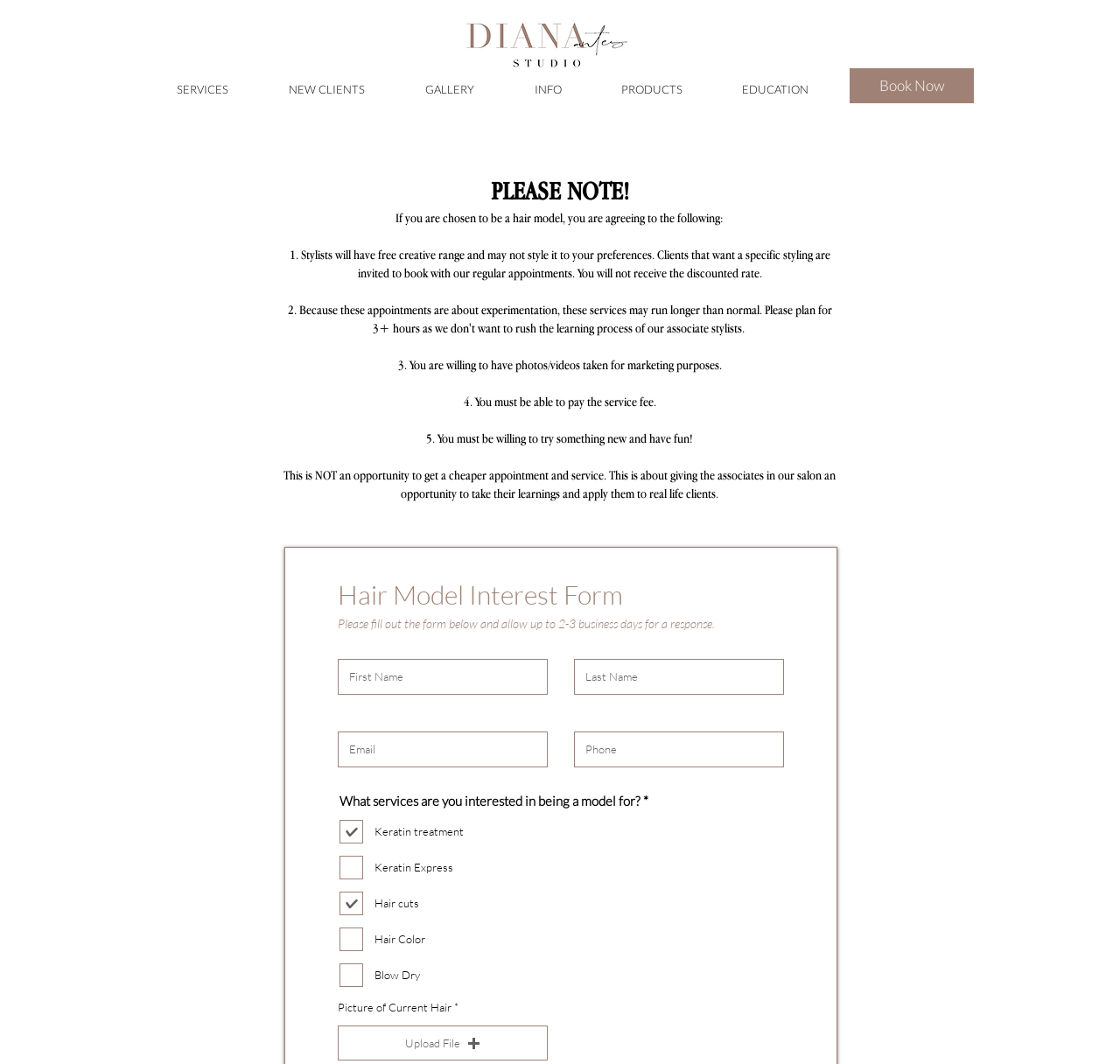Locate the bounding box of the UI element with the following description: "NEW CLIENTS".

[0.23, 0.071, 0.352, 0.097]